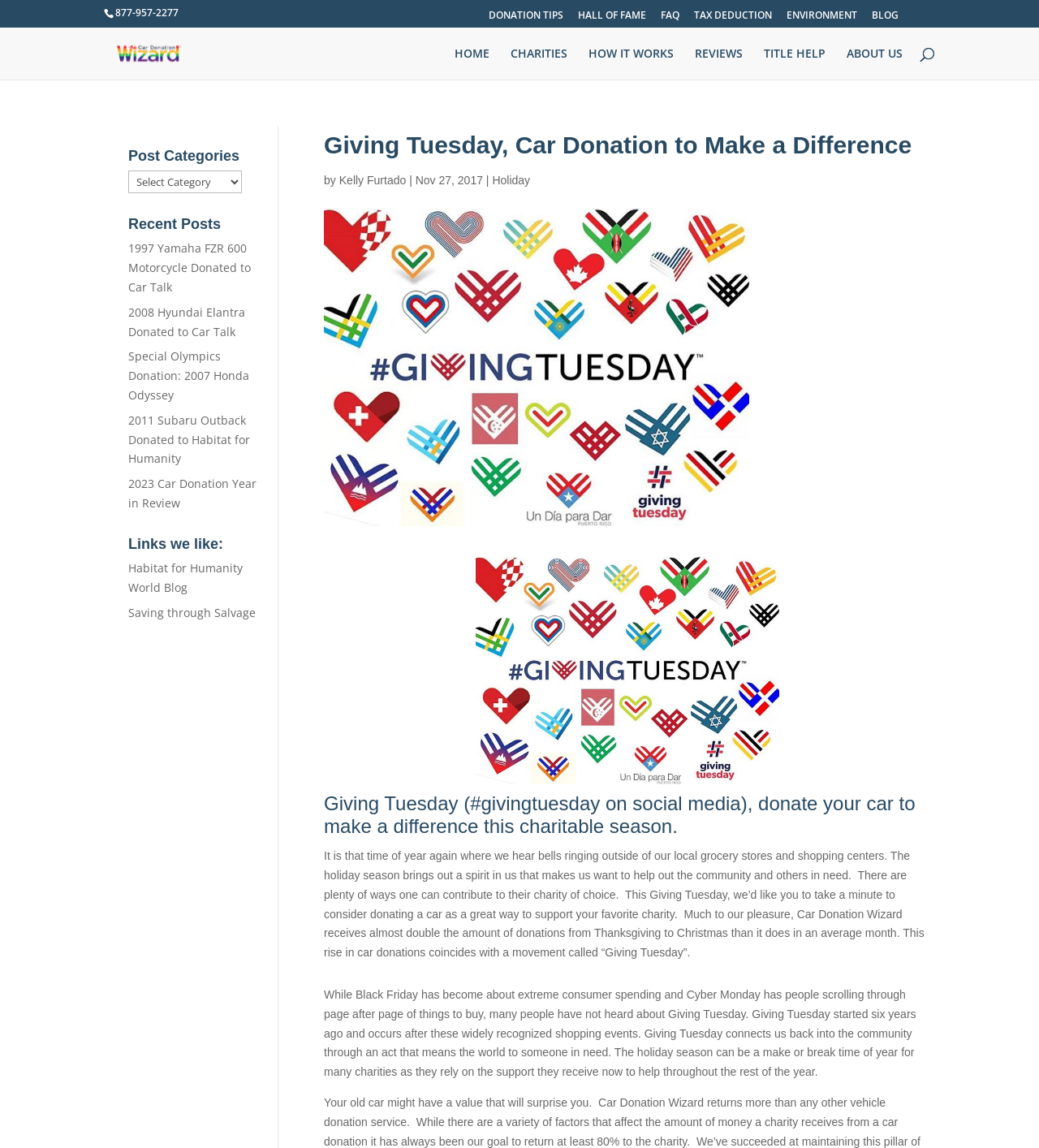What is the purpose of Giving Tuesday?
Please provide an in-depth and detailed response to the question.

I inferred the purpose of Giving Tuesday by reading the text on the webpage, which mentions that it's a day to consider donating a car to support one's favorite charity, and that it's a way to give back to the community during the holiday season.